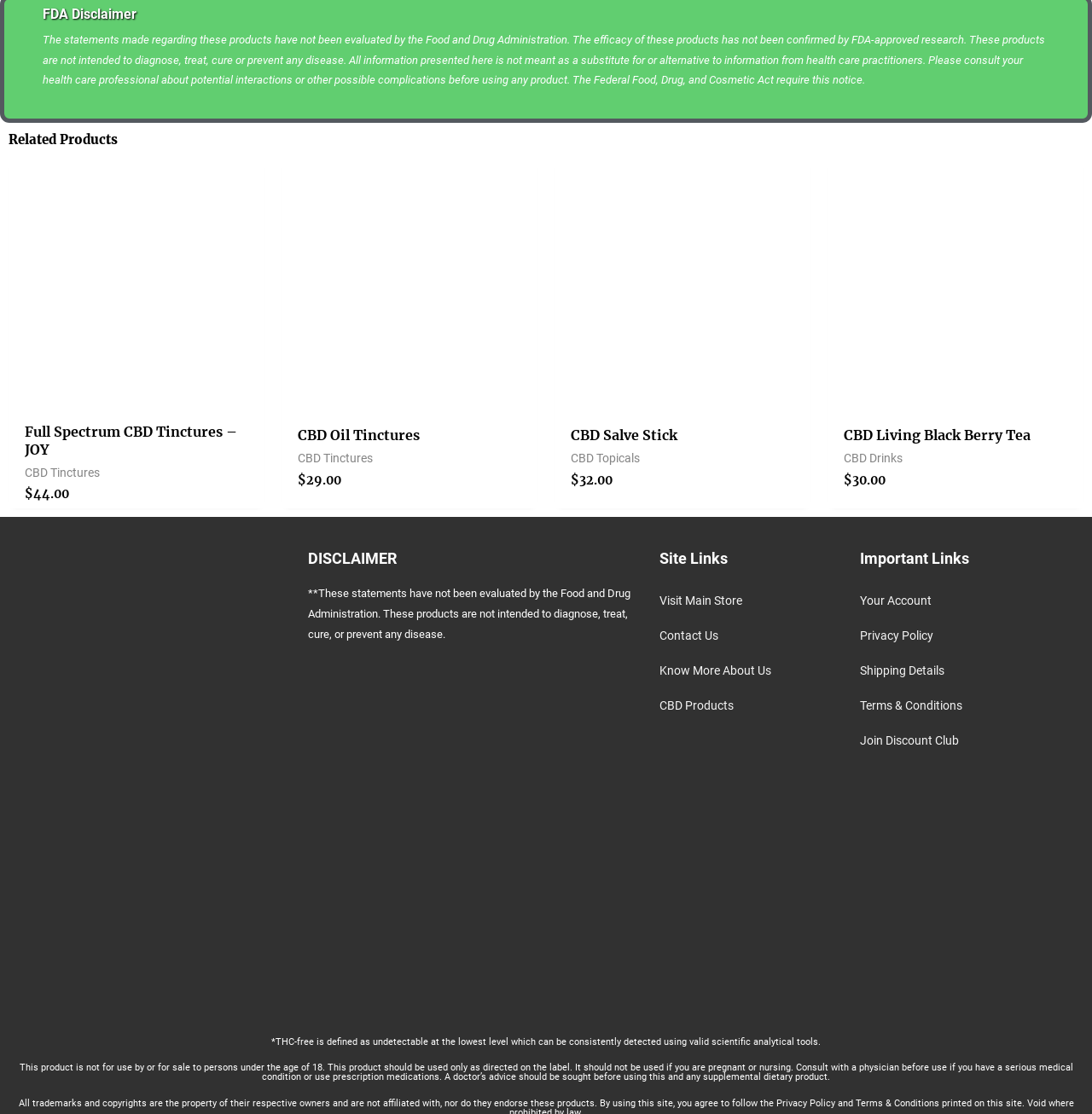Using the provided element description, identify the bounding box coordinates as (top-left x, top-left y, bottom-right x, bottom-right y). Ensure all values are between 0 and 1. Description: Know more about Us

[0.604, 0.592, 0.788, 0.612]